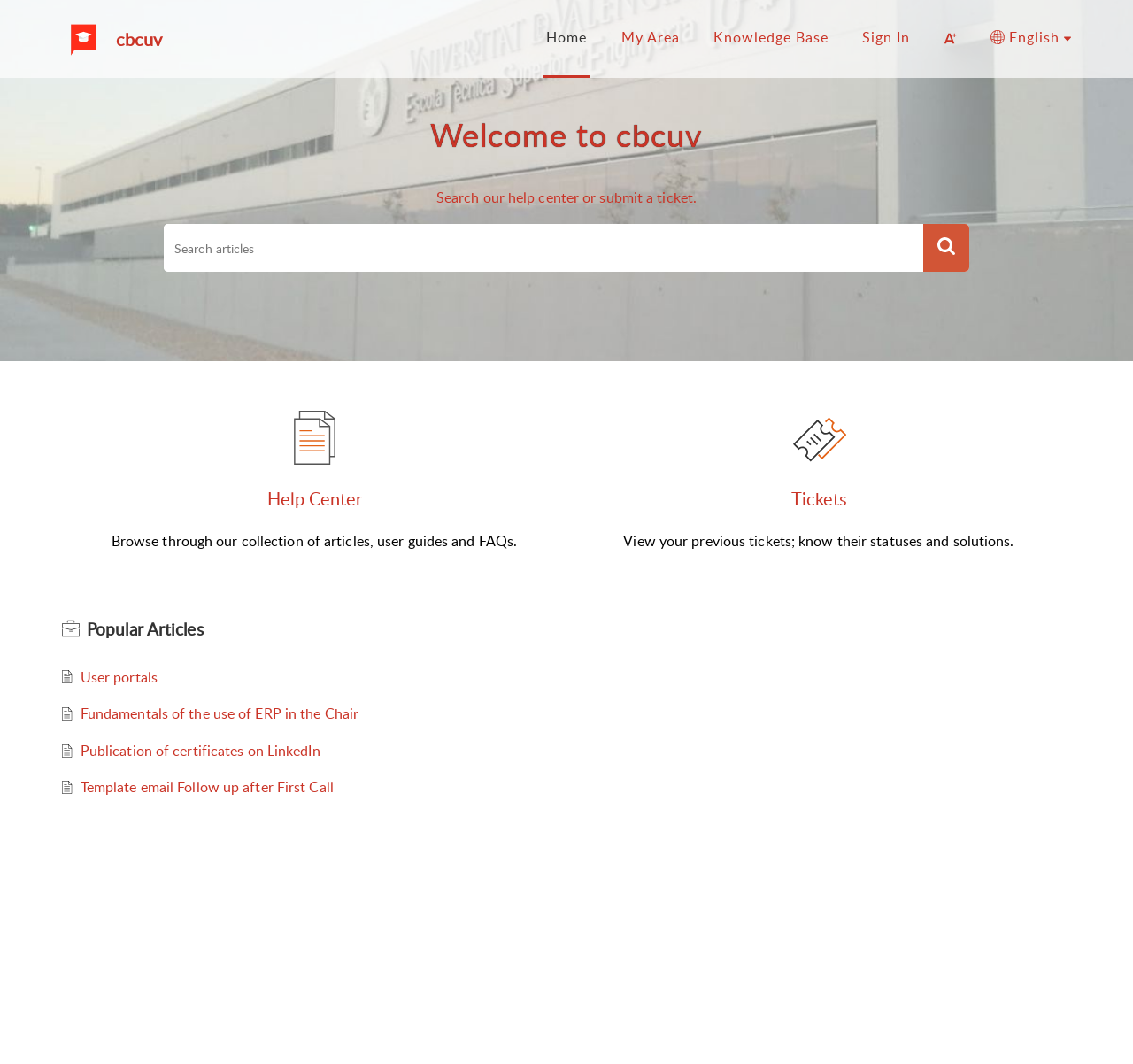What is the principal heading displayed on the webpage?

Welcome to cbcuv